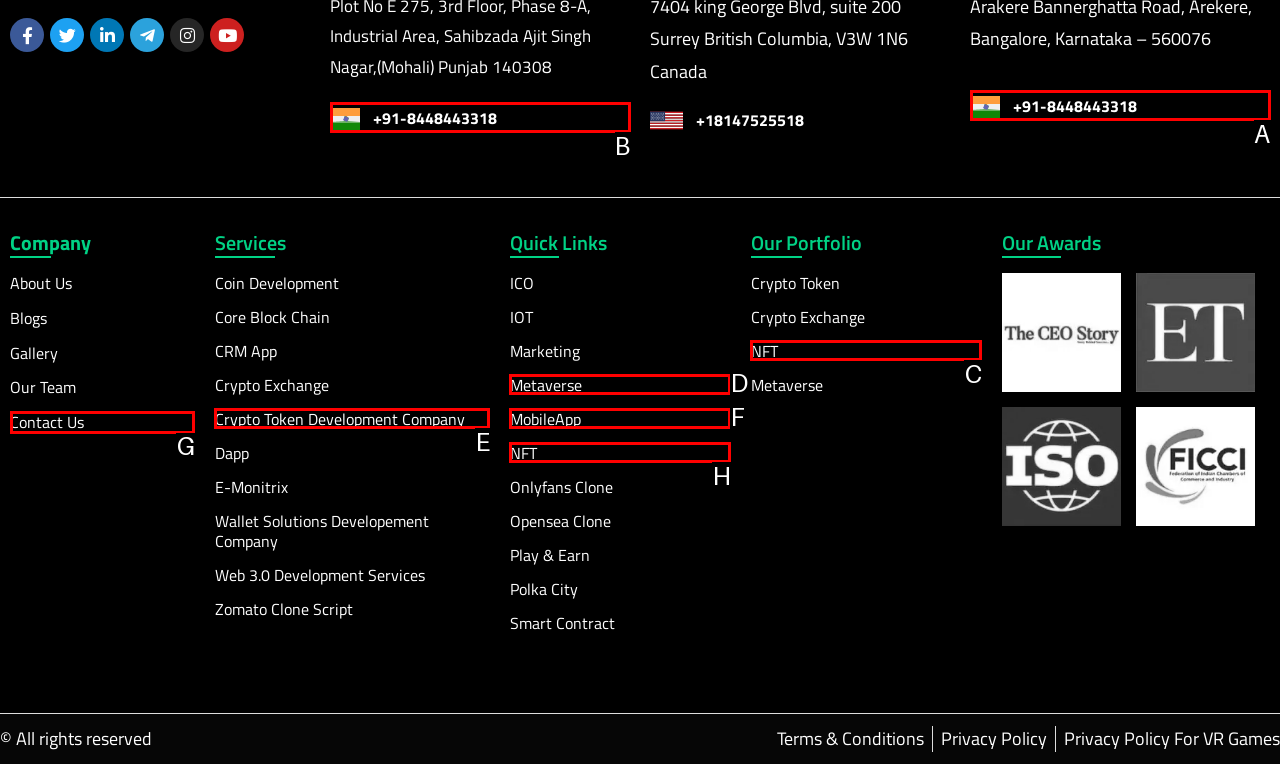Please indicate which HTML element to click in order to fulfill the following task: Contact Us Respond with the letter of the chosen option.

G